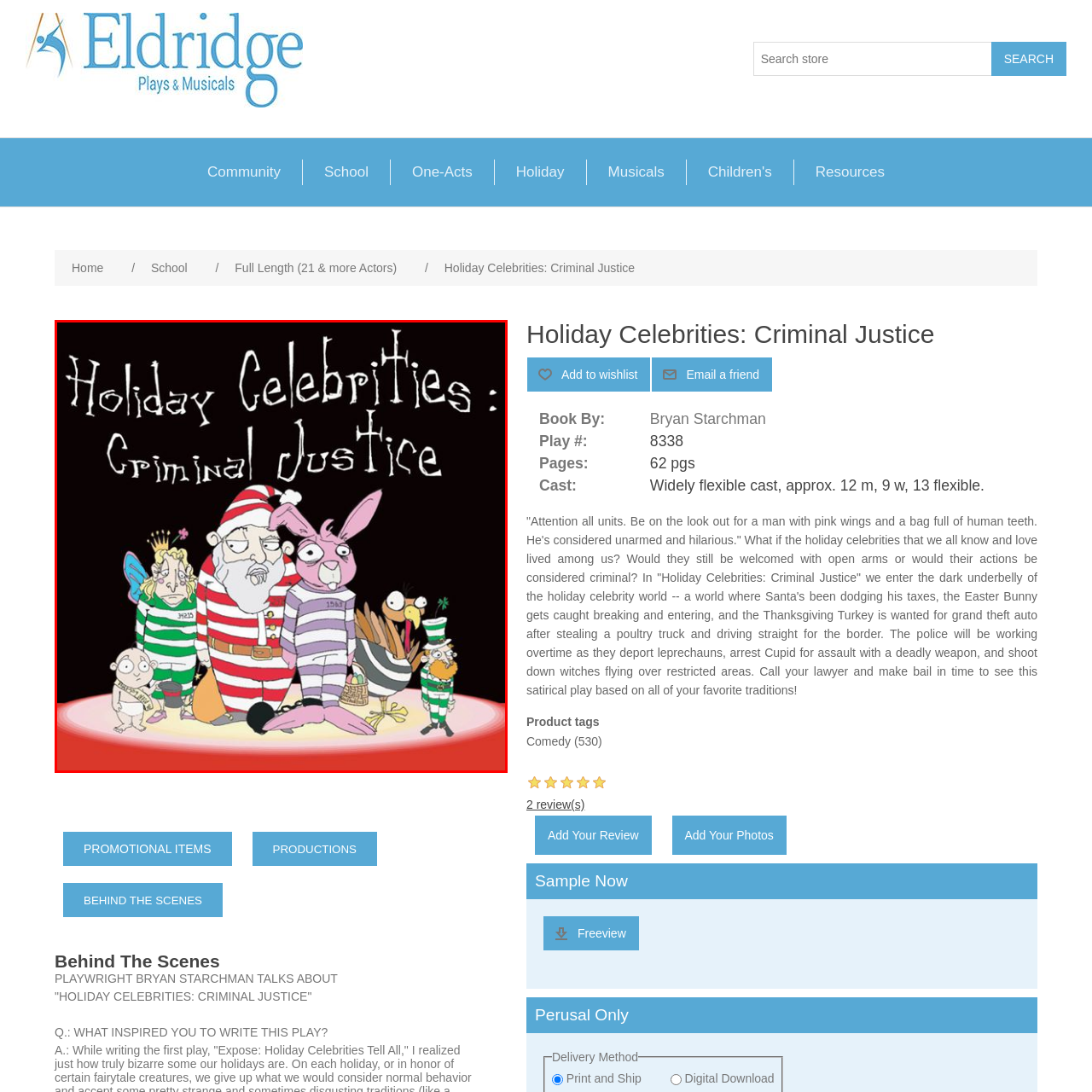Detail the features and elements seen in the red-circled portion of the image.

The image features a whimsical illustration for the play "Holiday Celebrities: Criminal Justice." Centered against a dark background, it depicts a humorous gathering of holiday characters dressed in prison stripes, suggesting a satirical twist. Key figures include a Santa Claus in a red-striped outfit, a pink rabbit, and various holiday-themed characters, such as an angel and a turkey, all showcasing exaggerated facial expressions. The title of the play is boldly displayed in a playful font at the top, drawing attention to its comedic premise, which explores the mischievous antics of beloved holiday icons in a fictional criminal setting. This vibrant artwork sets the tone for a lighthearted, irreverent take on holiday traditions.